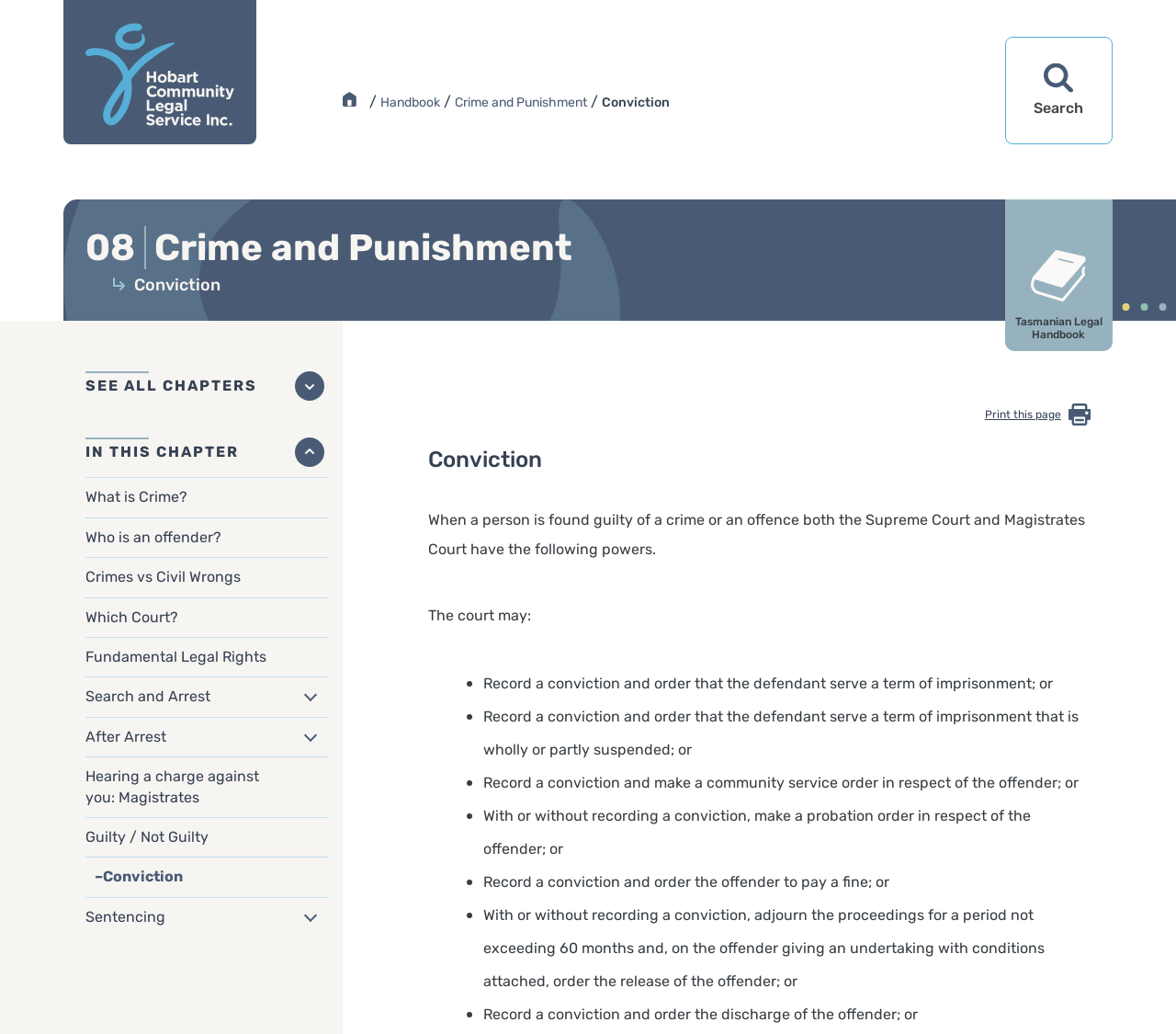Determine the bounding box coordinates of the clickable region to carry out the instruction: "Read about 'What is Crime?'".

[0.073, 0.463, 0.279, 0.5]